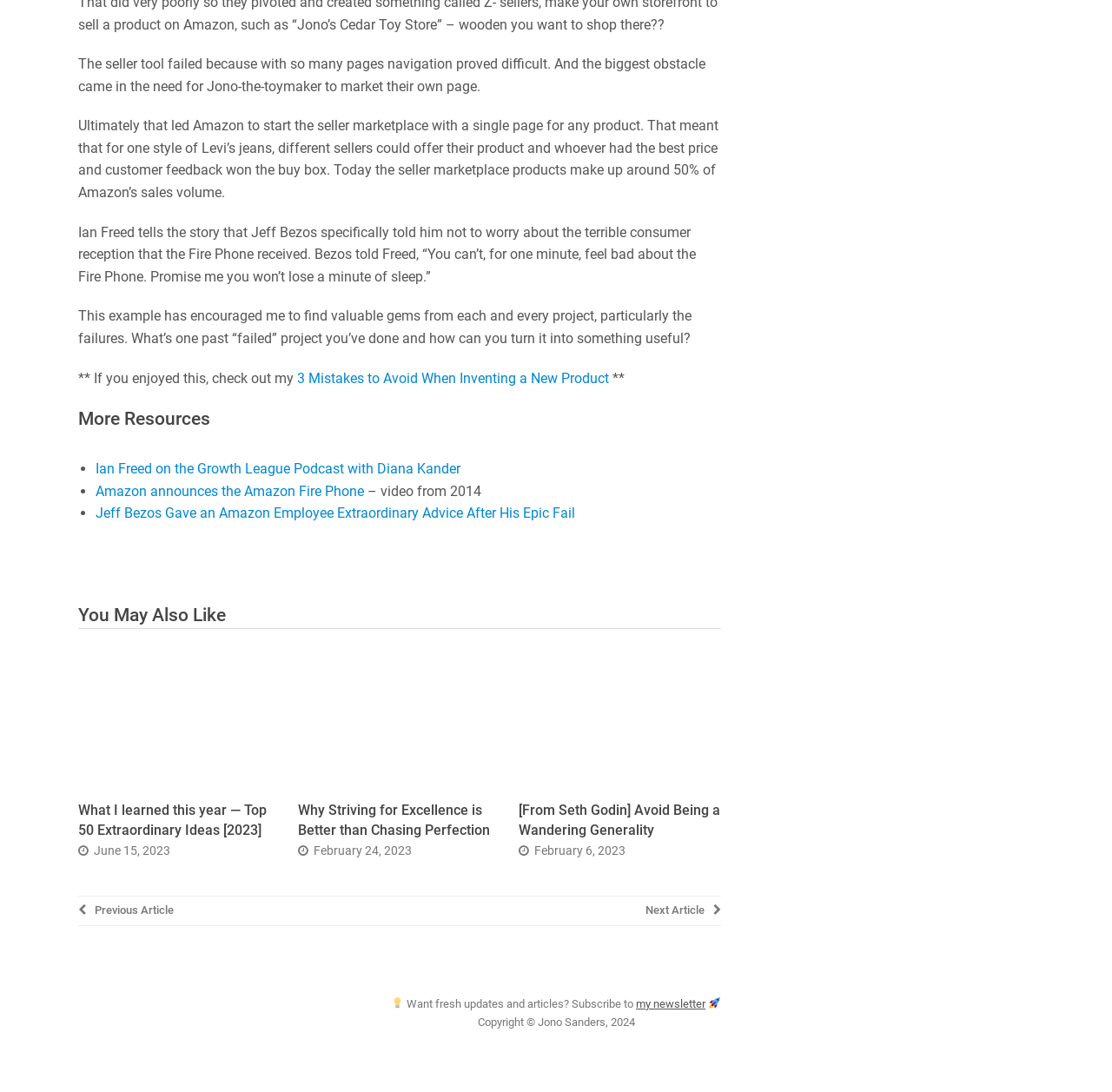Determine the bounding box coordinates for the region that must be clicked to execute the following instruction: "Subscribe to my newsletter".

[0.572, 0.913, 0.634, 0.925]